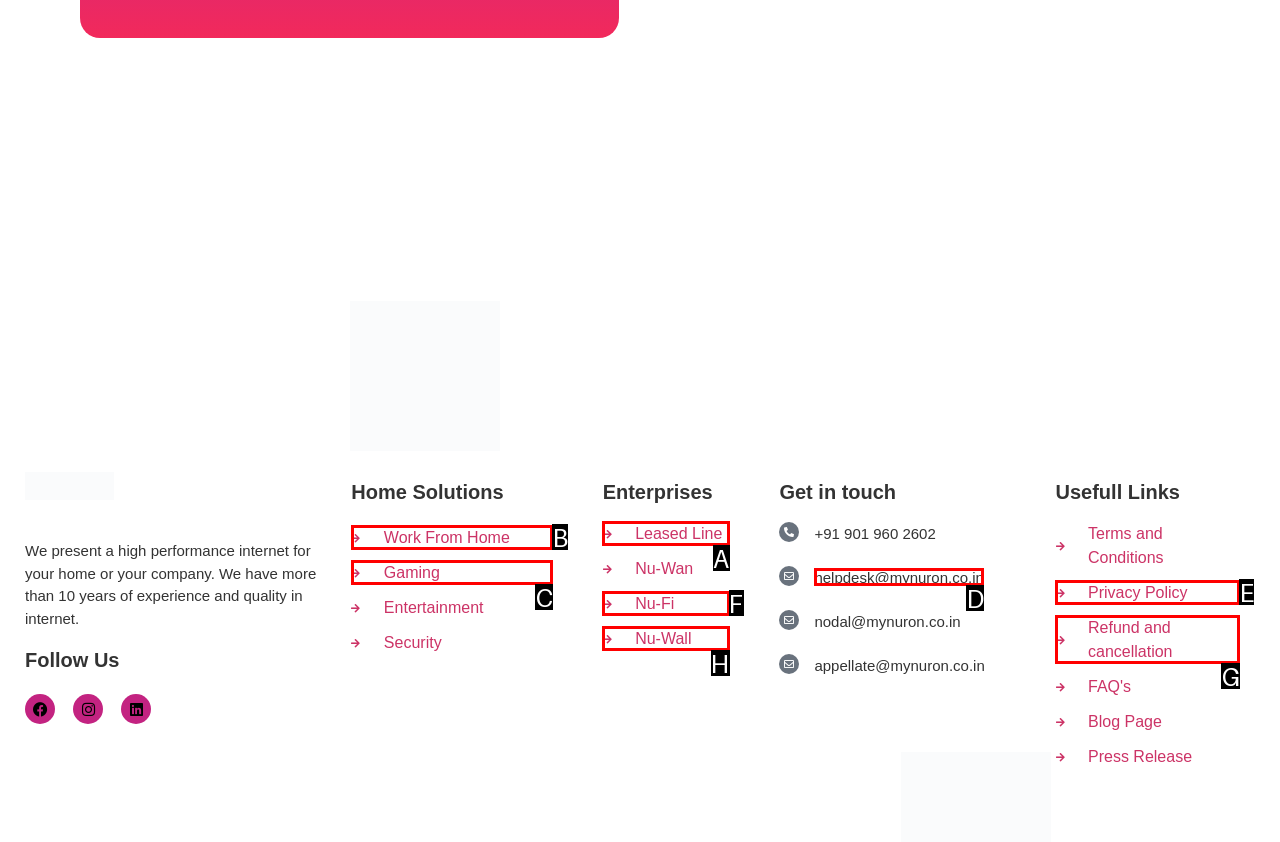Select the option that aligns with the description: Leased Line
Respond with the letter of the correct choice from the given options.

A